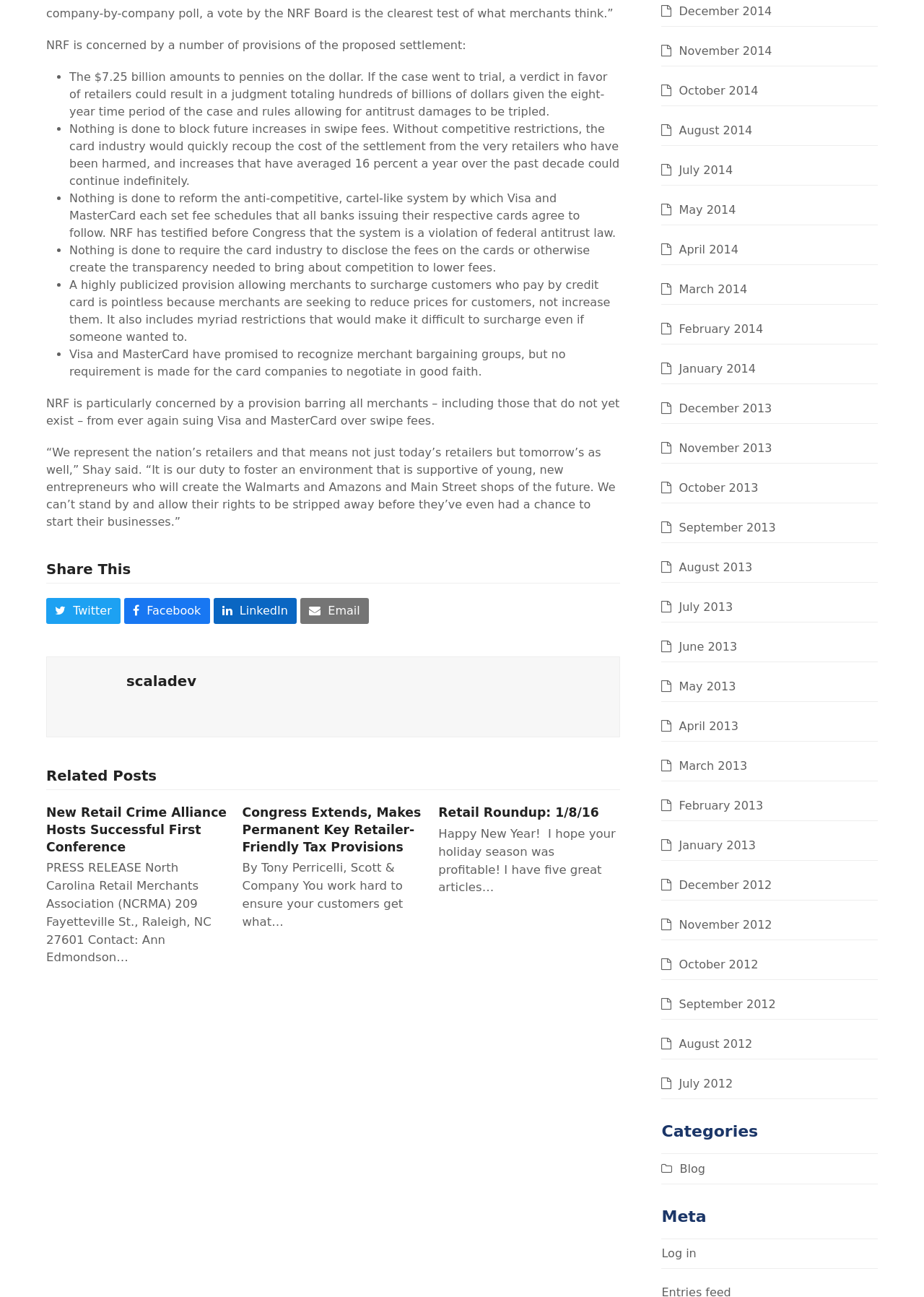What is NRF concerned about?
Answer the question with as much detail as you can, using the image as a reference.

Based on the text, NRF is concerned about a number of provisions of the proposed settlement, which are listed in the article.